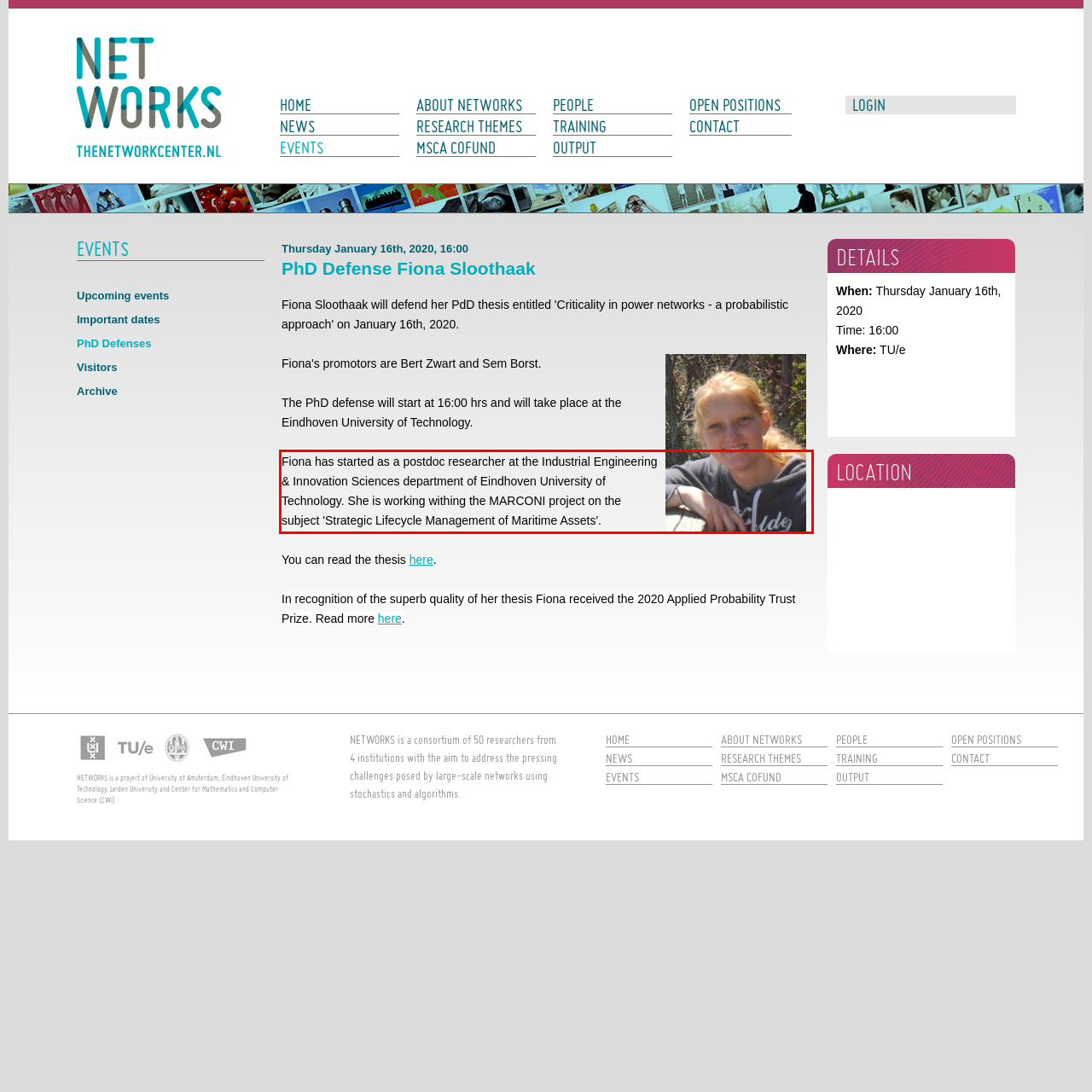Given the screenshot of the webpage, identify the red bounding box, and recognize the text content inside that red bounding box.

Fiona has started as a postdoc researcher at the Industrial Engineering & Innovation Sciences department of Eindhoven University of Technology. She is working withing the MARCONI project on the subject 'Strategic Lifecycle Management of Maritime Assets'.